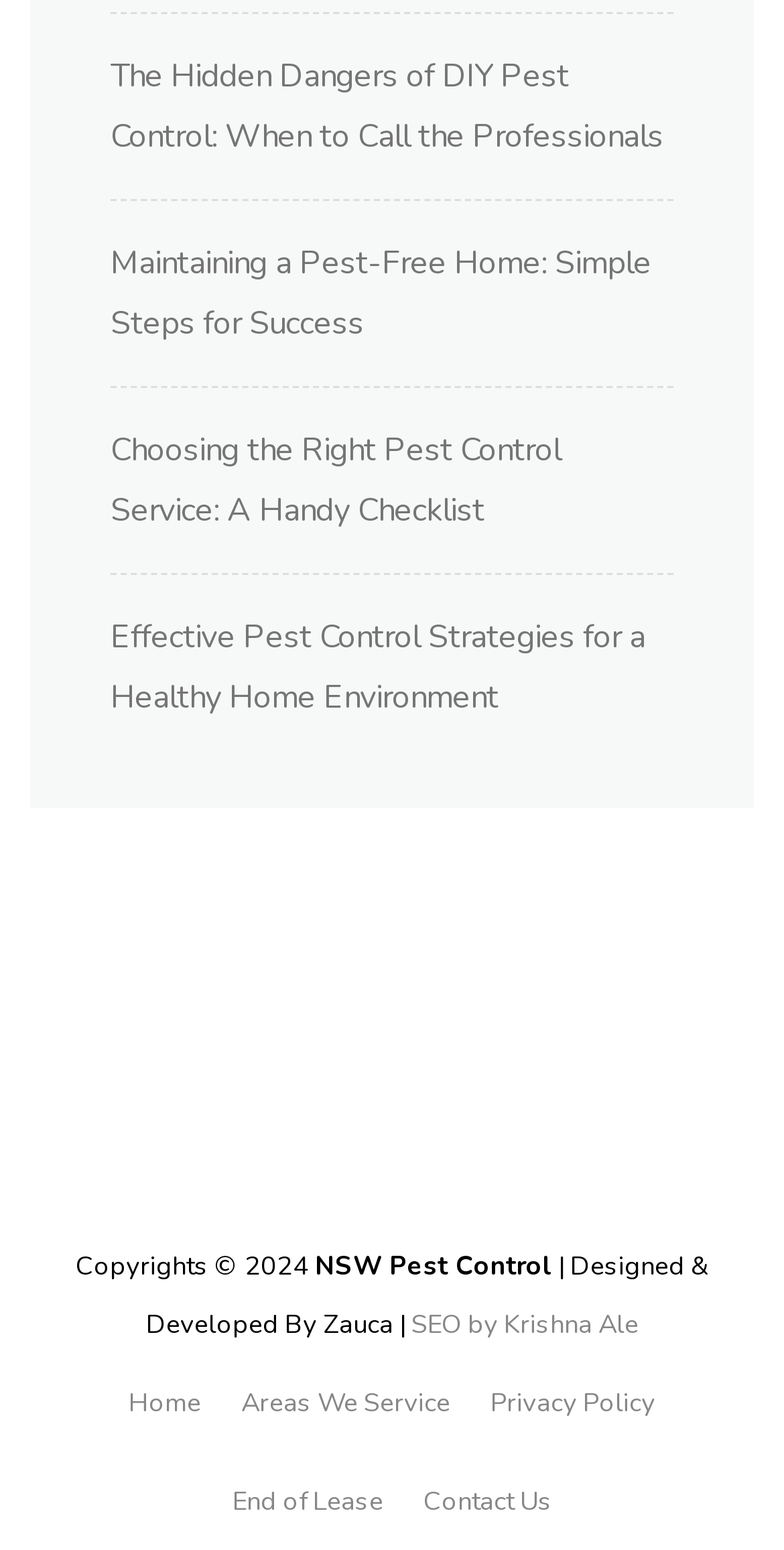Given the element description, predict the bounding box coordinates in the format (top-left x, top-left y, bottom-right x, bottom-right y), using floating point numbers between 0 and 1: Industry

None